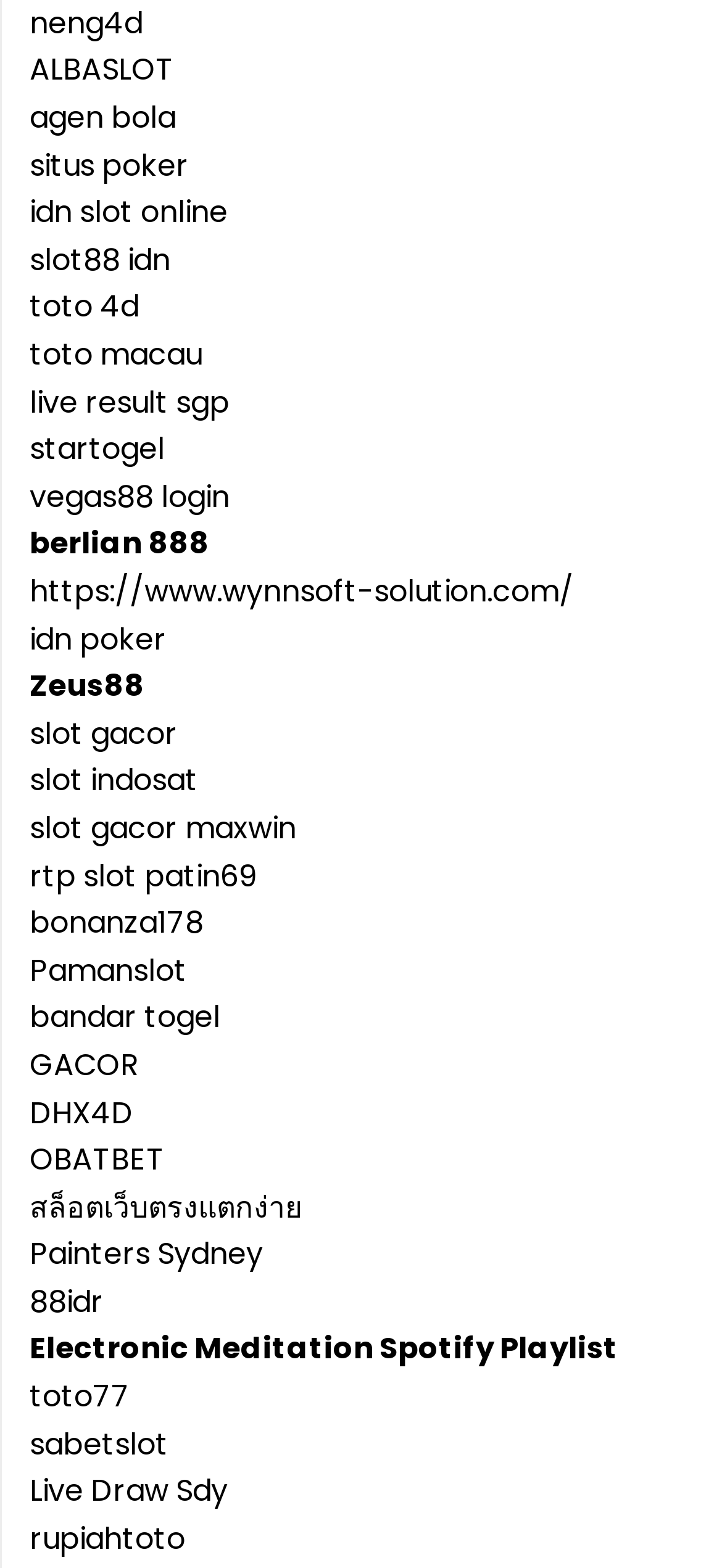Respond to the question with just a single word or phrase: 
How many links are listed on this webpage?

Over 30 links